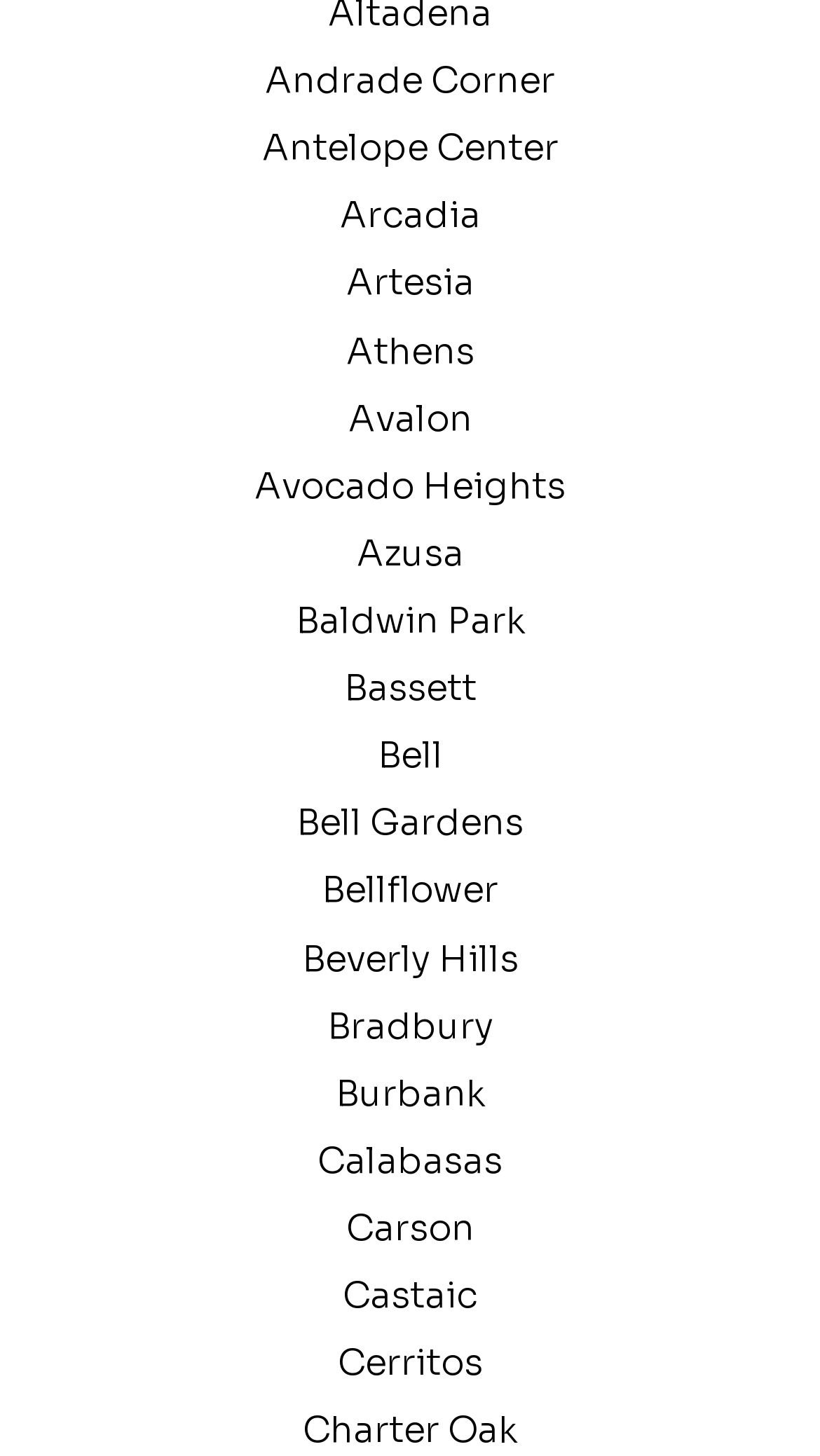Locate the bounding box coordinates of the area you need to click to fulfill this instruction: 'explore Avocado Heights'. The coordinates must be in the form of four float numbers ranging from 0 to 1: [left, top, right, bottom].

[0.31, 0.319, 0.69, 0.349]